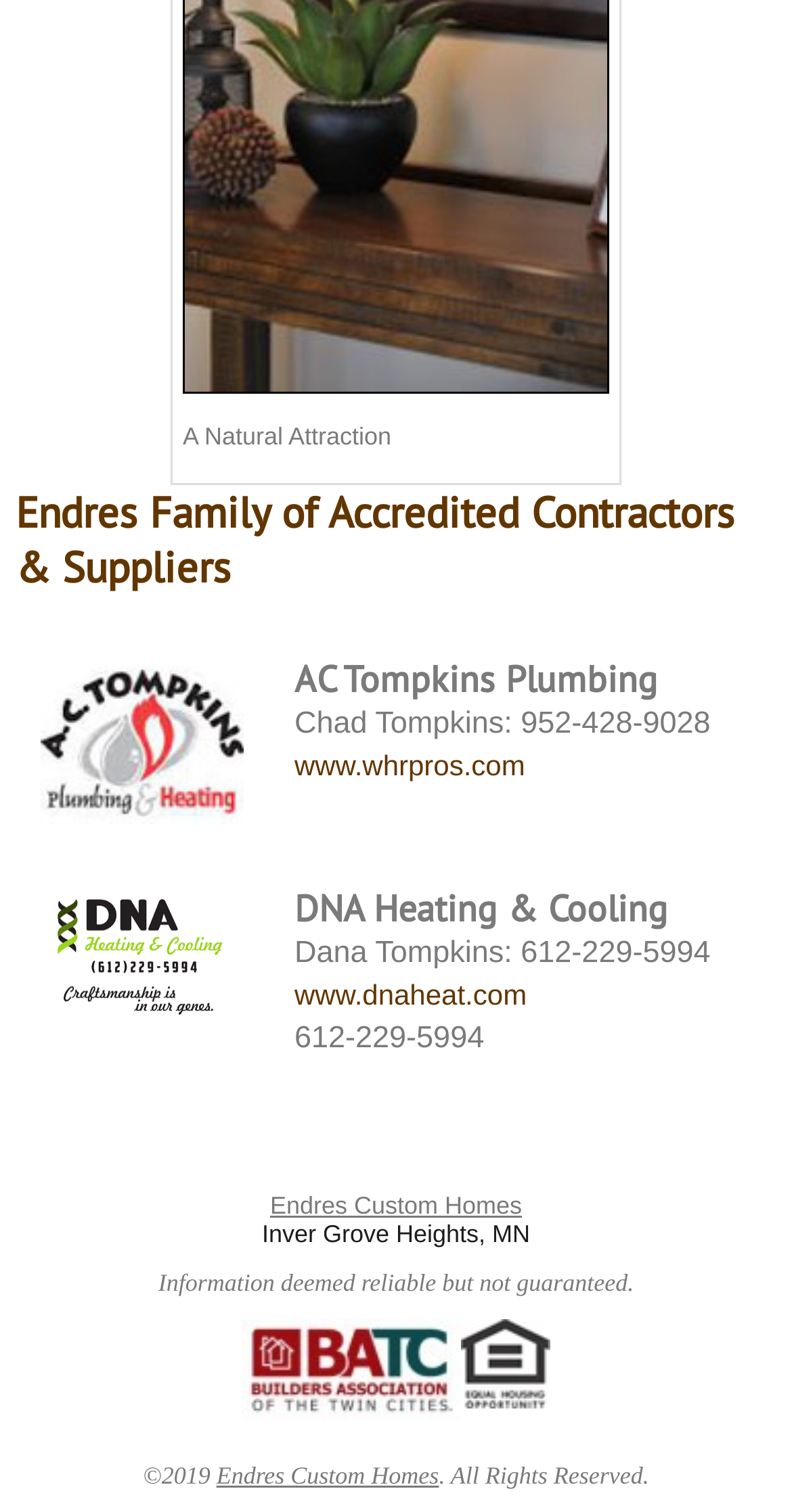What is the copyright year of the webpage?
Based on the screenshot, provide a one-word or short-phrase response.

2019